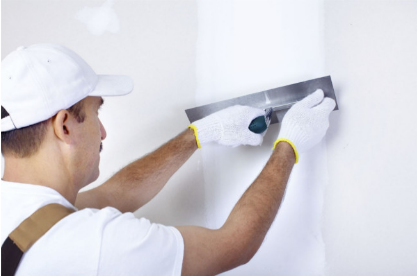Please answer the following query using a single word or phrase: 
What is the focus of the worker in this scene?

Achieving a clean, professional finish